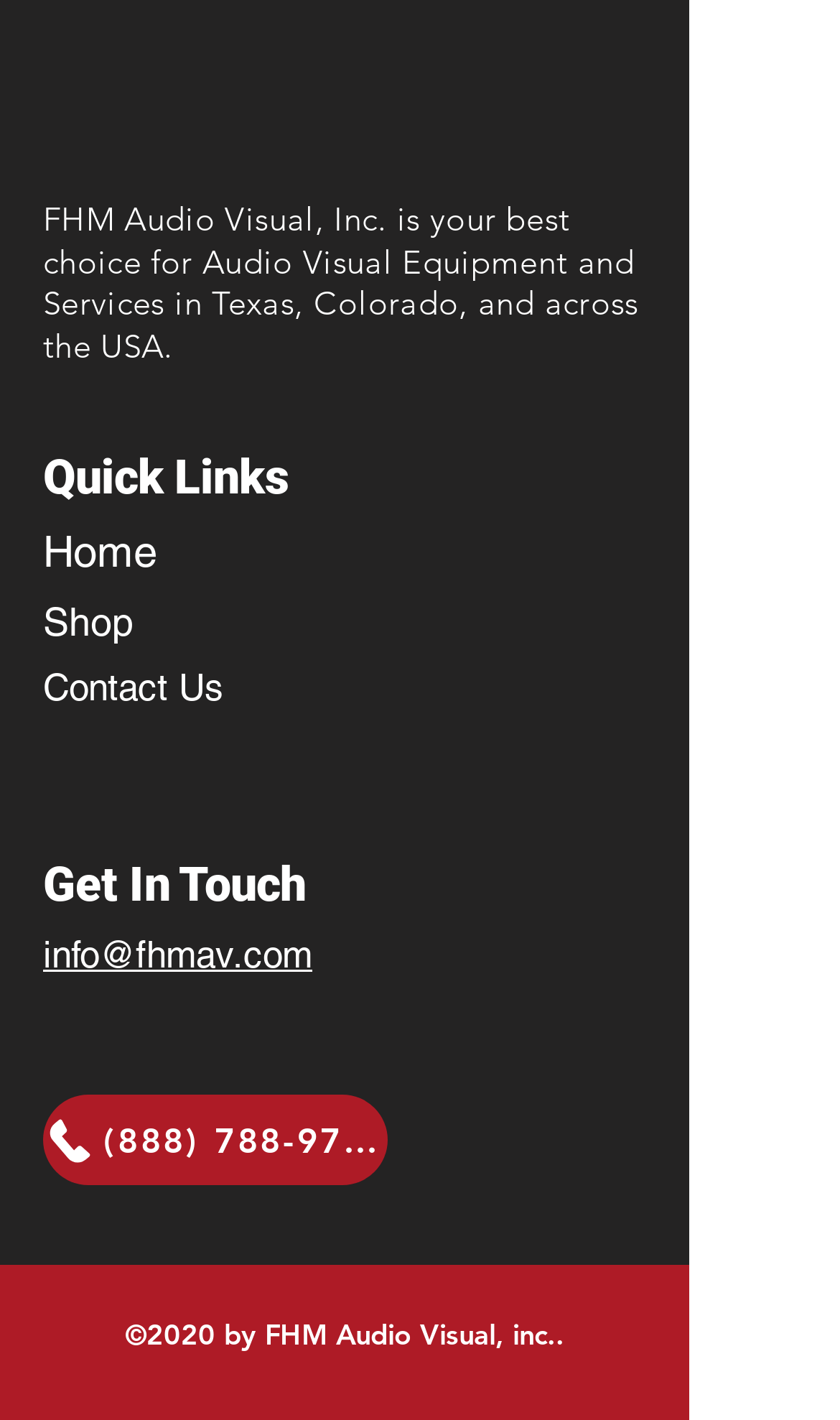Respond to the following question using a concise word or phrase: 
What are the social media platforms listed?

Facebook, Twitter, Tumblr, Instagram